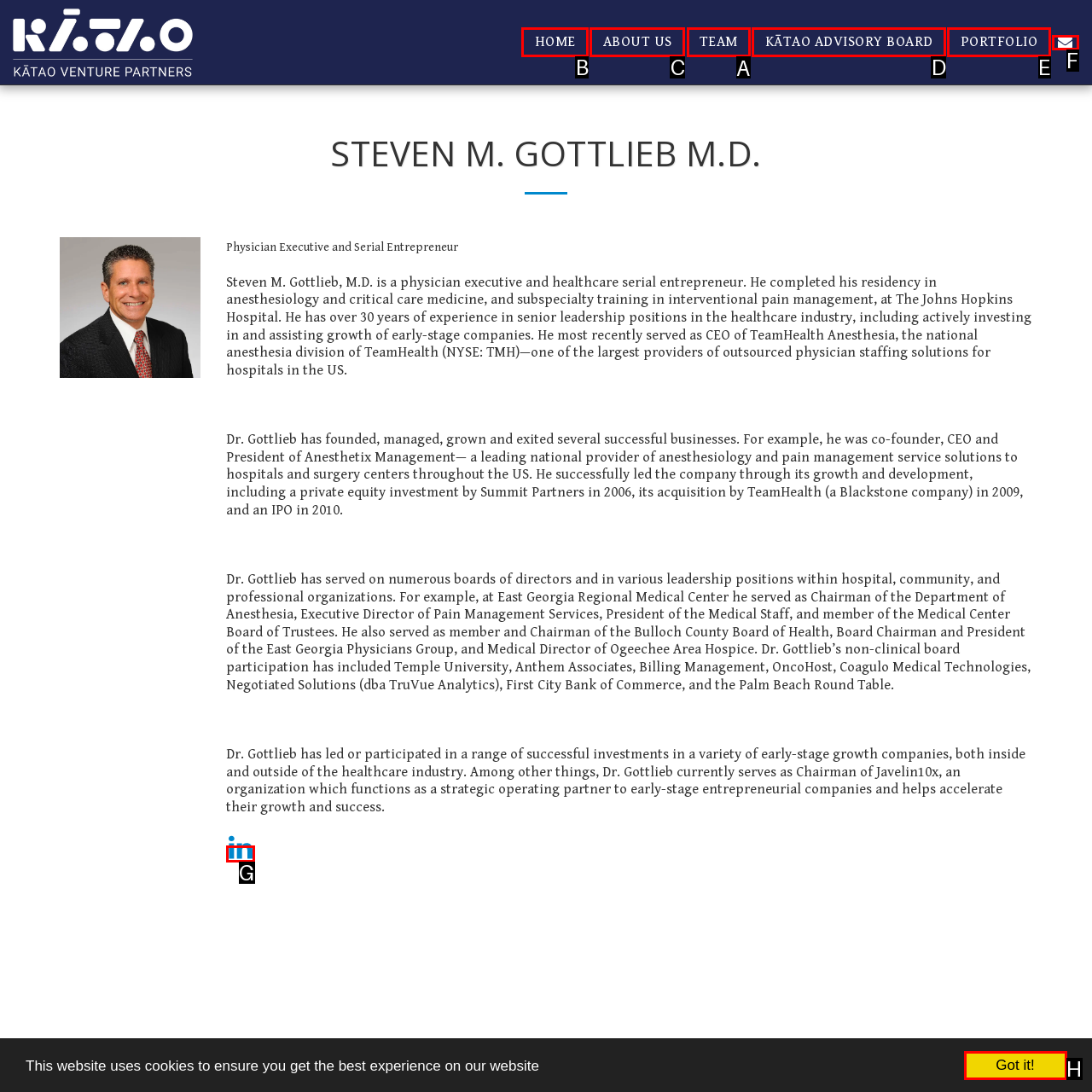Which option should be clicked to execute the task: Click TEAM?
Reply with the letter of the chosen option.

A